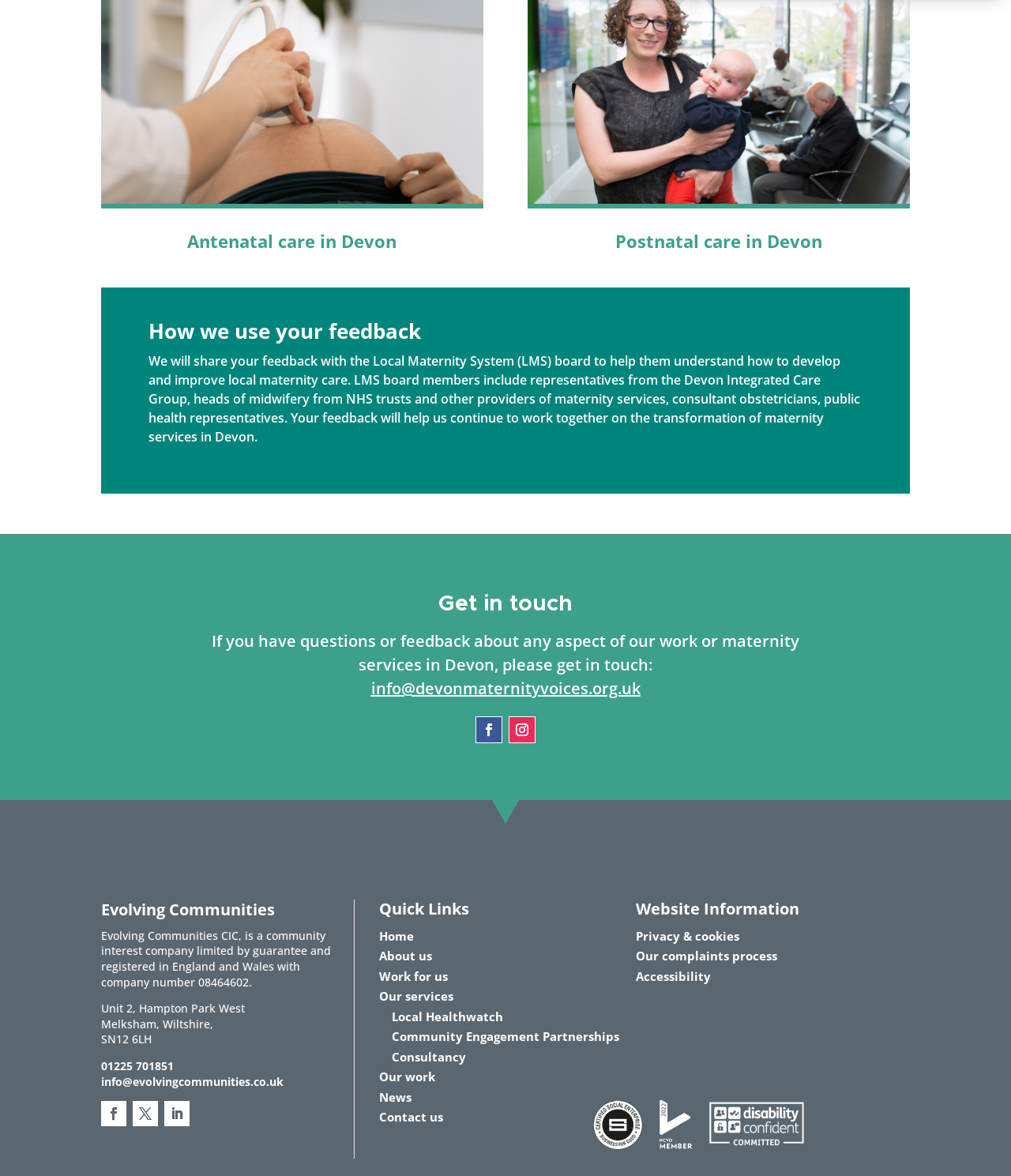Locate the bounding box coordinates of the clickable region necessary to complete the following instruction: "Visit the MVP Mother and baby page". Provide the coordinates in the format of four float numbers between 0 and 1, i.e., [left, top, right, bottom].

[0.522, 0.162, 0.9, 0.176]